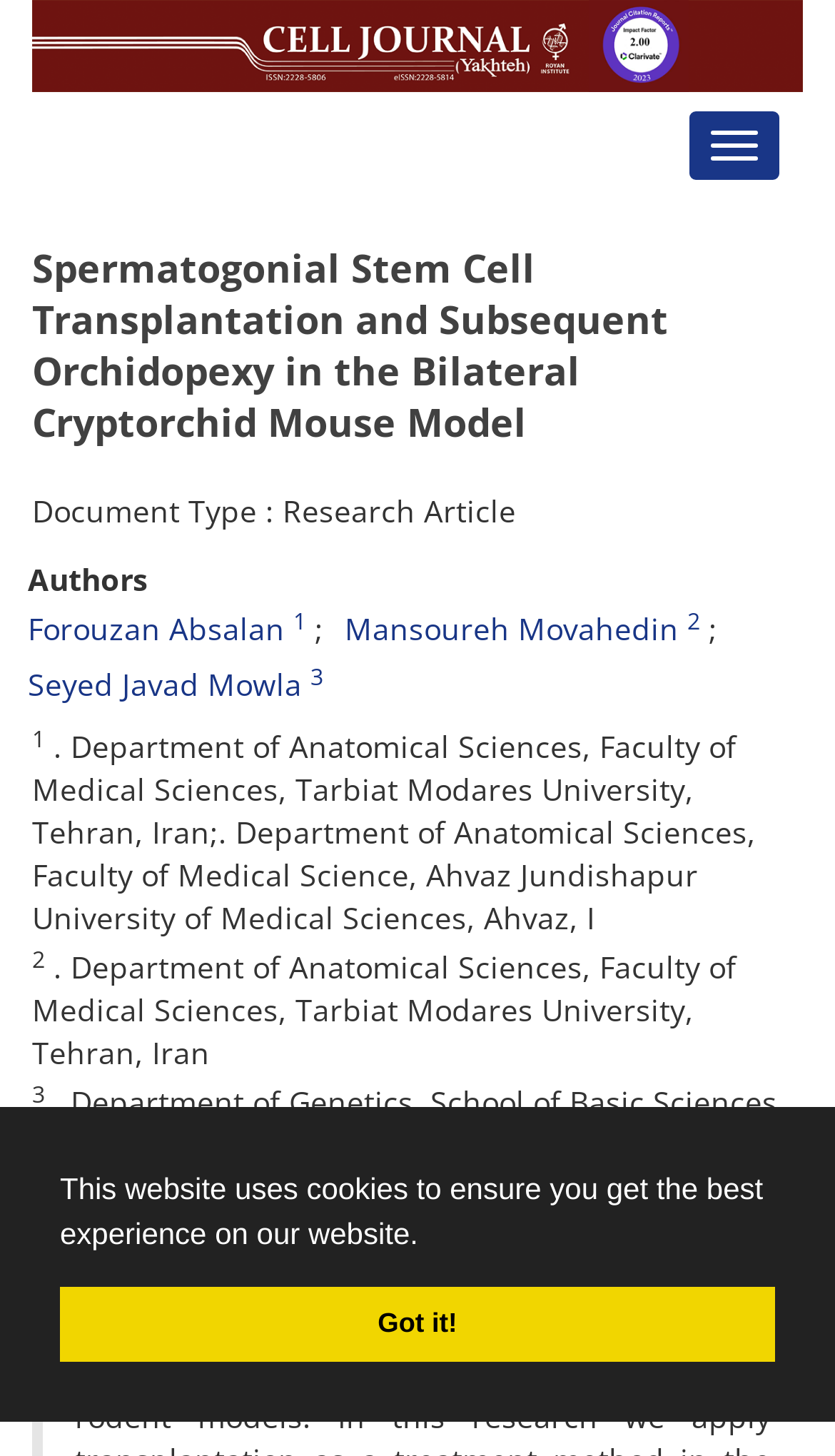Identify the bounding box coordinates of the clickable section necessary to follow the following instruction: "View African American topics". The coordinates should be presented as four float numbers from 0 to 1, i.e., [left, top, right, bottom].

None